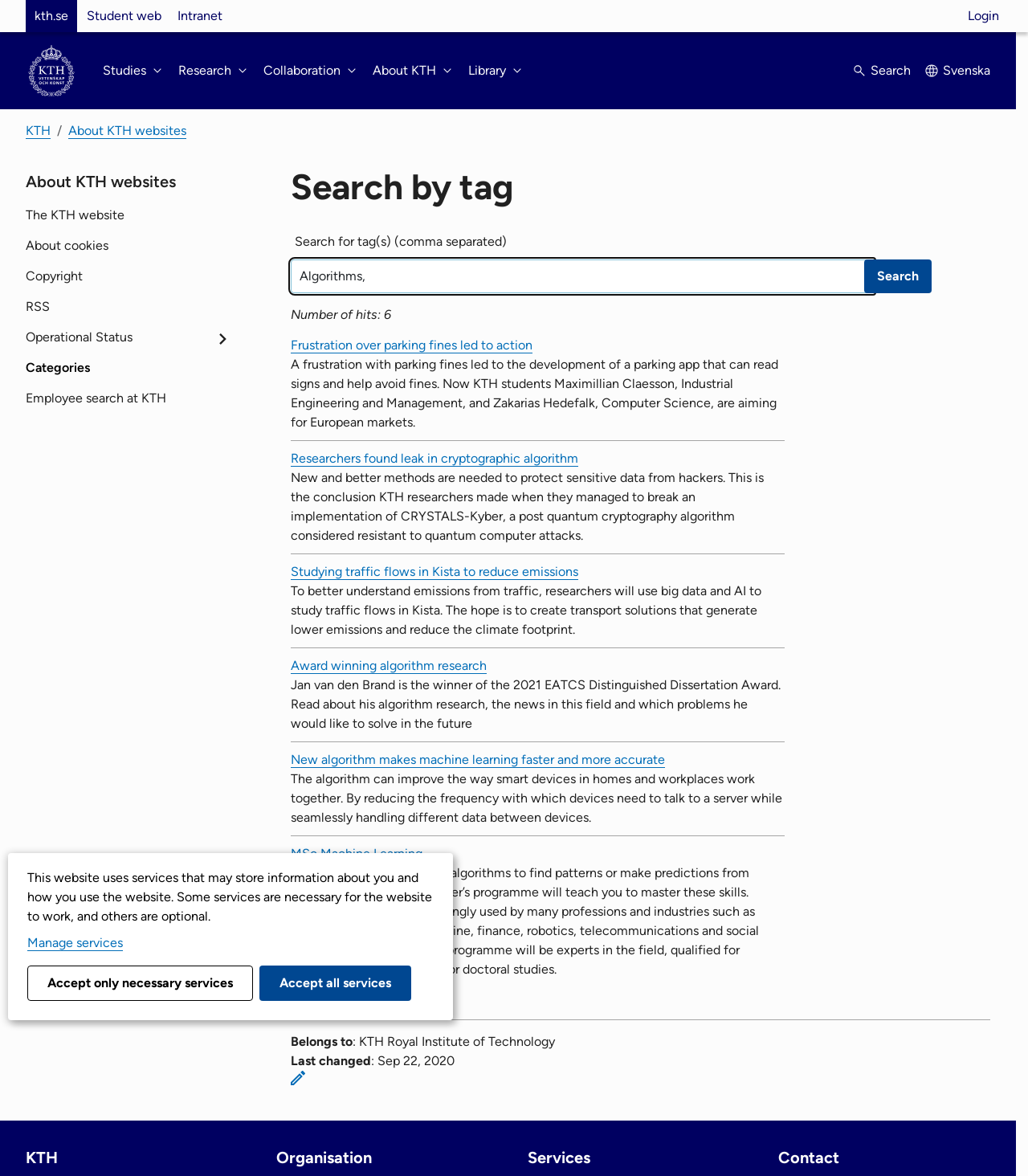What is the name of the institution?
Provide a thorough and detailed answer to the question.

The name of the institution is KTH, as indicated by the heading 'KTH' at the top of the page and the text 'KTH Royal Institute of Technology' in the footer.